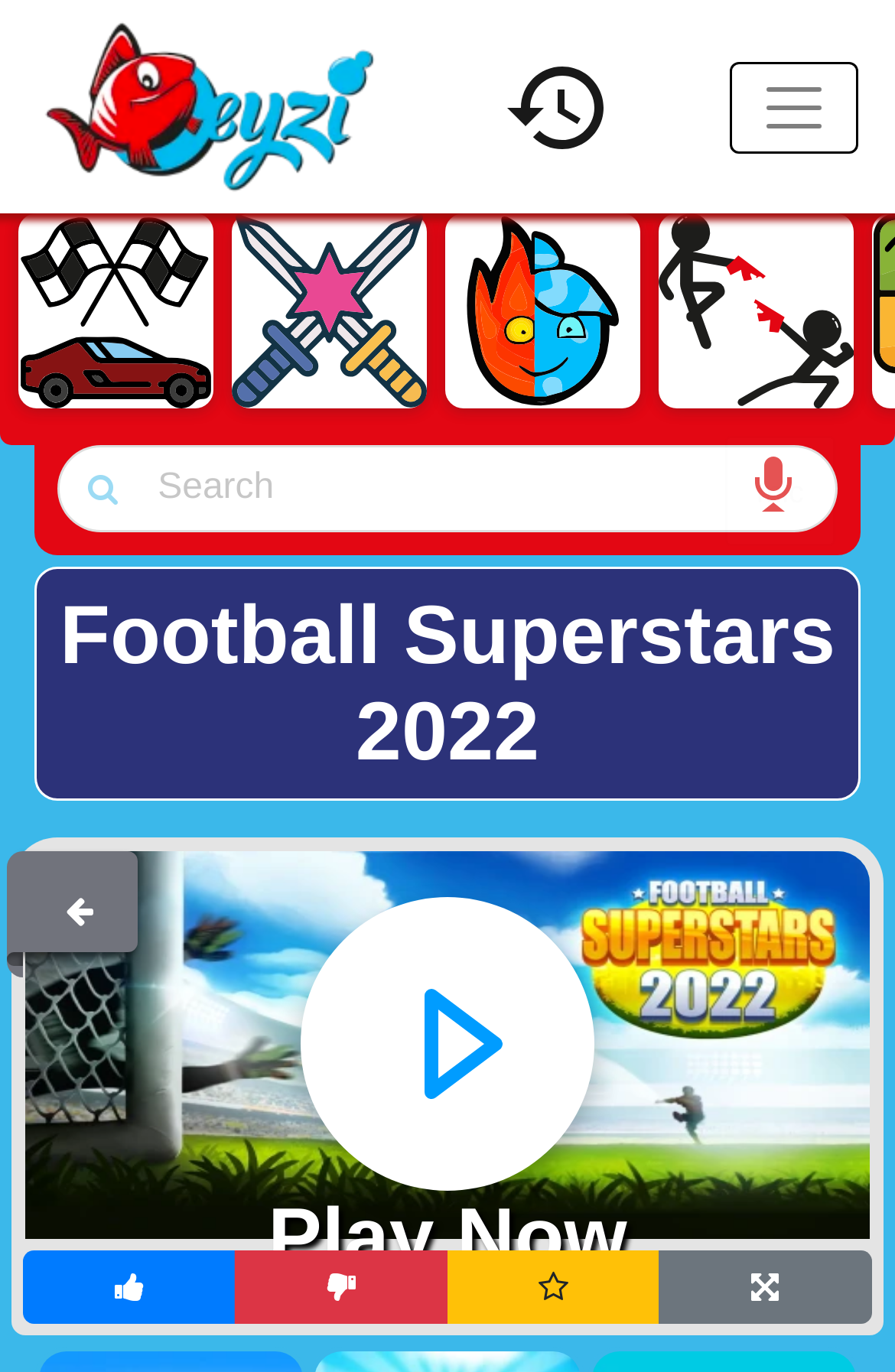How many images are there on the webpage?
Based on the visual content, answer with a single word or a brief phrase.

7